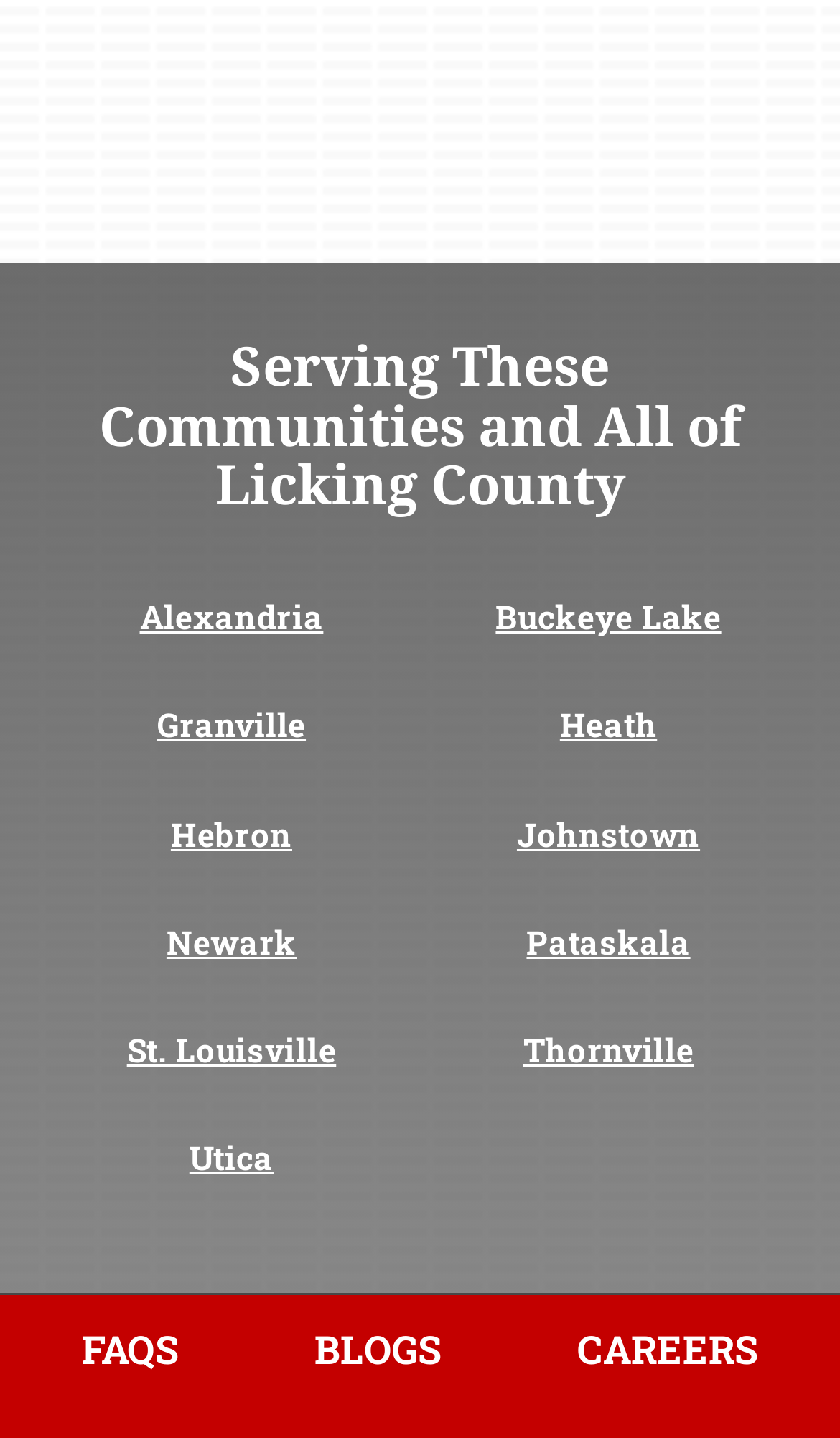Determine the bounding box coordinates of the region that needs to be clicked to achieve the task: "Get answers to FAQs".

[0.033, 0.901, 0.277, 0.978]